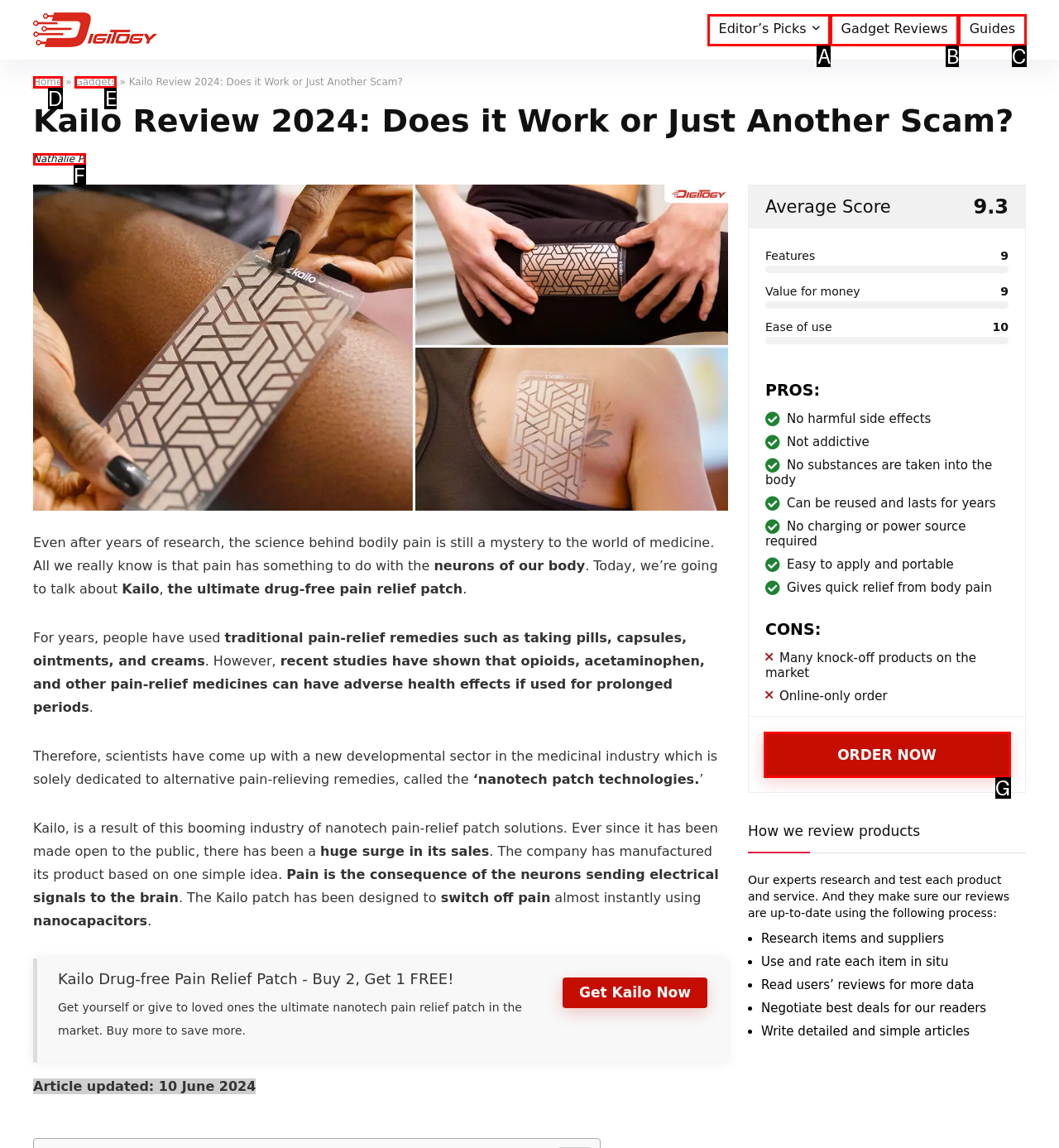Determine which option aligns with the description: Guides. Provide the letter of the chosen option directly.

C